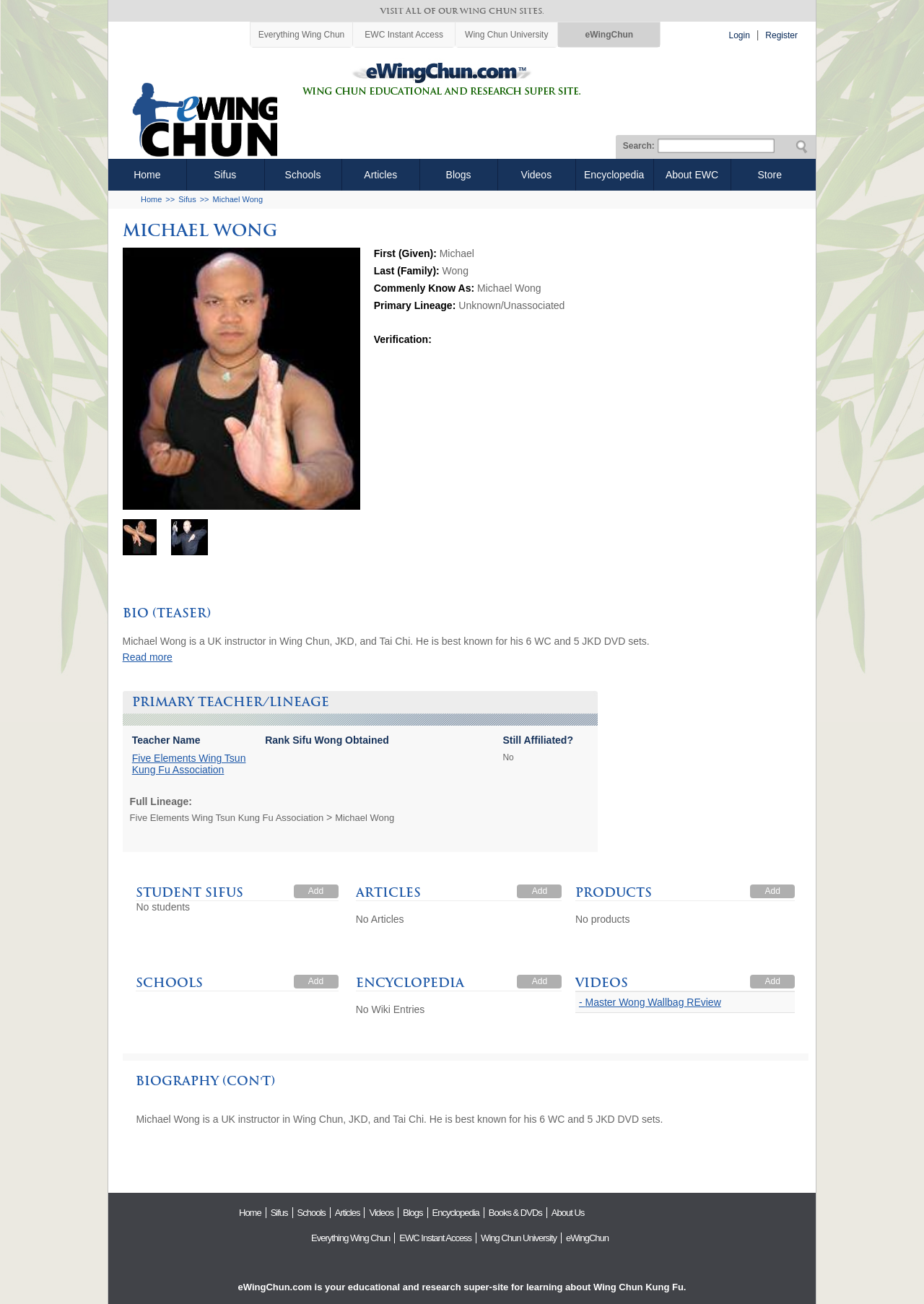Locate the bounding box coordinates of the area to click to fulfill this instruction: "View Michael Wong's biography". The bounding box should be presented as four float numbers between 0 and 1, in the order [left, top, right, bottom].

[0.147, 0.823, 0.853, 0.835]